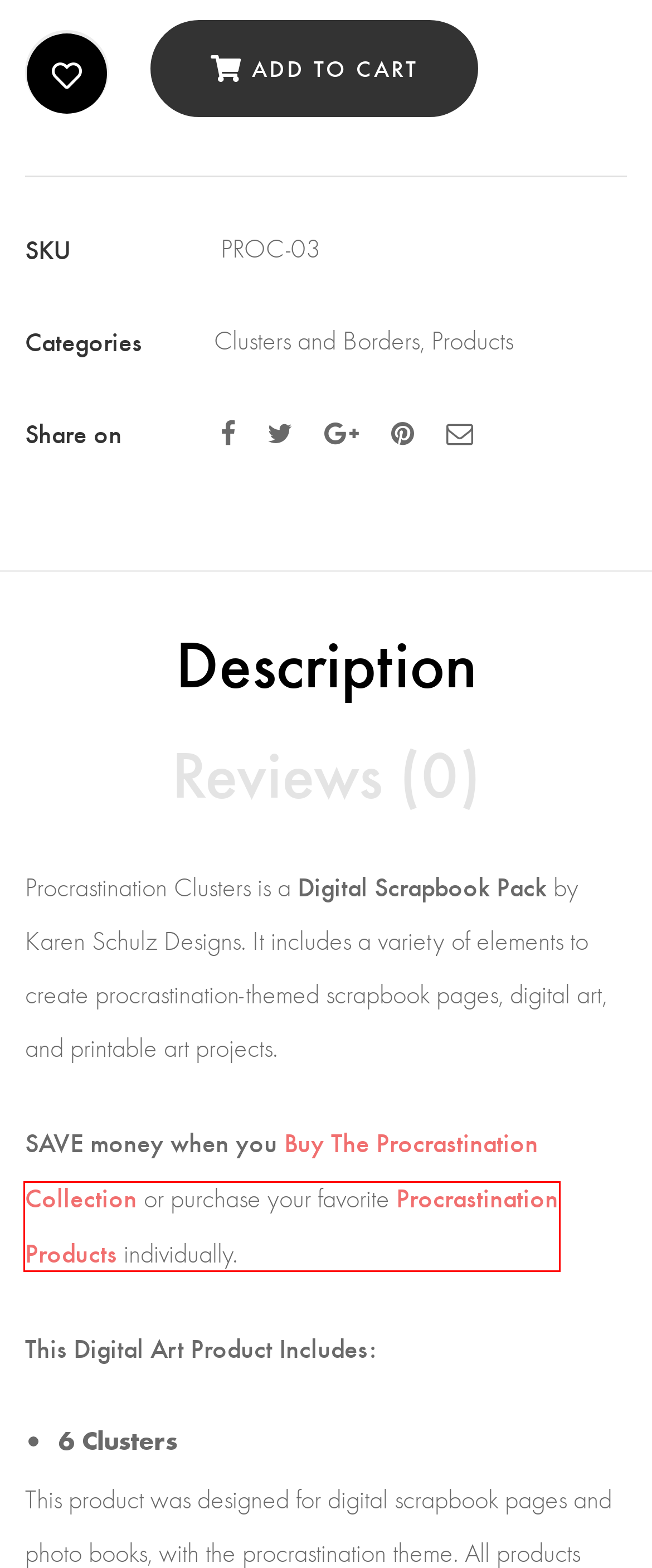You are presented with a screenshot of a webpage that includes a red bounding box around an element. Determine which webpage description best matches the page that results from clicking the element within the red bounding box. Here are the candidates:
A. You searched for procrastination - Karen Schulz
B. Clusters and Borders Archives - Karen Schulz
C. Learn Digital Scrapbooking | Turn Photos into Memories
D. Products Archives - Karen Schulz
E. Old Papers - Karen Schulz
F. Shop - Karen Schulz
G. Procrastination Collection - Karen Schulz
H. Contact Me - Karen Schulz

A